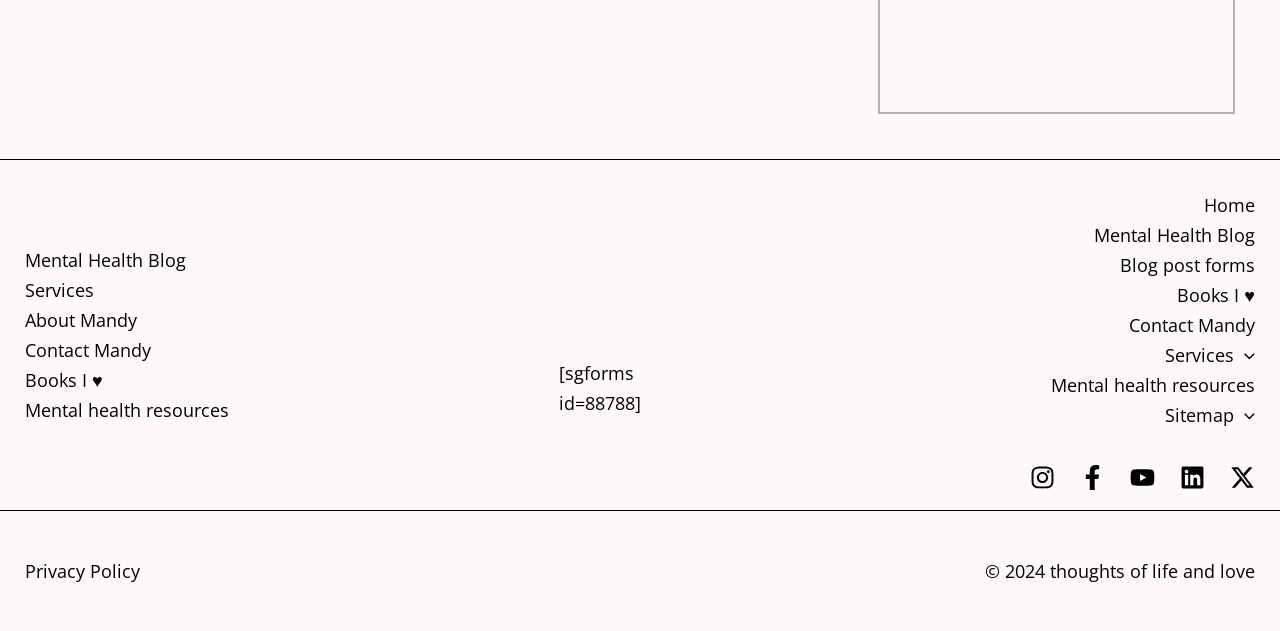Highlight the bounding box of the UI element that corresponds to this description: "Powered by Shopify".

None